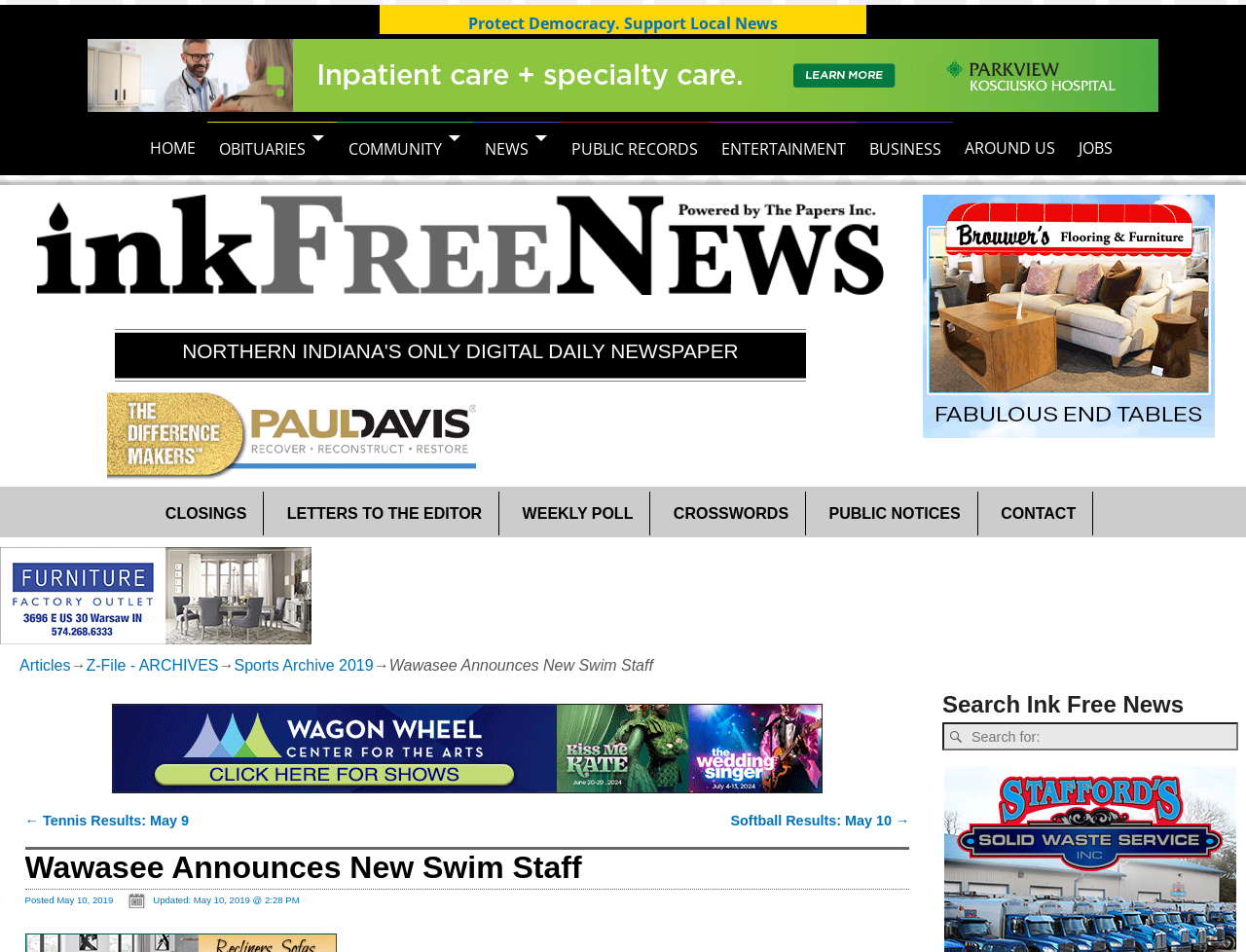Determine the bounding box coordinates of the clickable region to carry out the instruction: "Click on the 'HOME' link".

[0.111, 0.128, 0.166, 0.183]